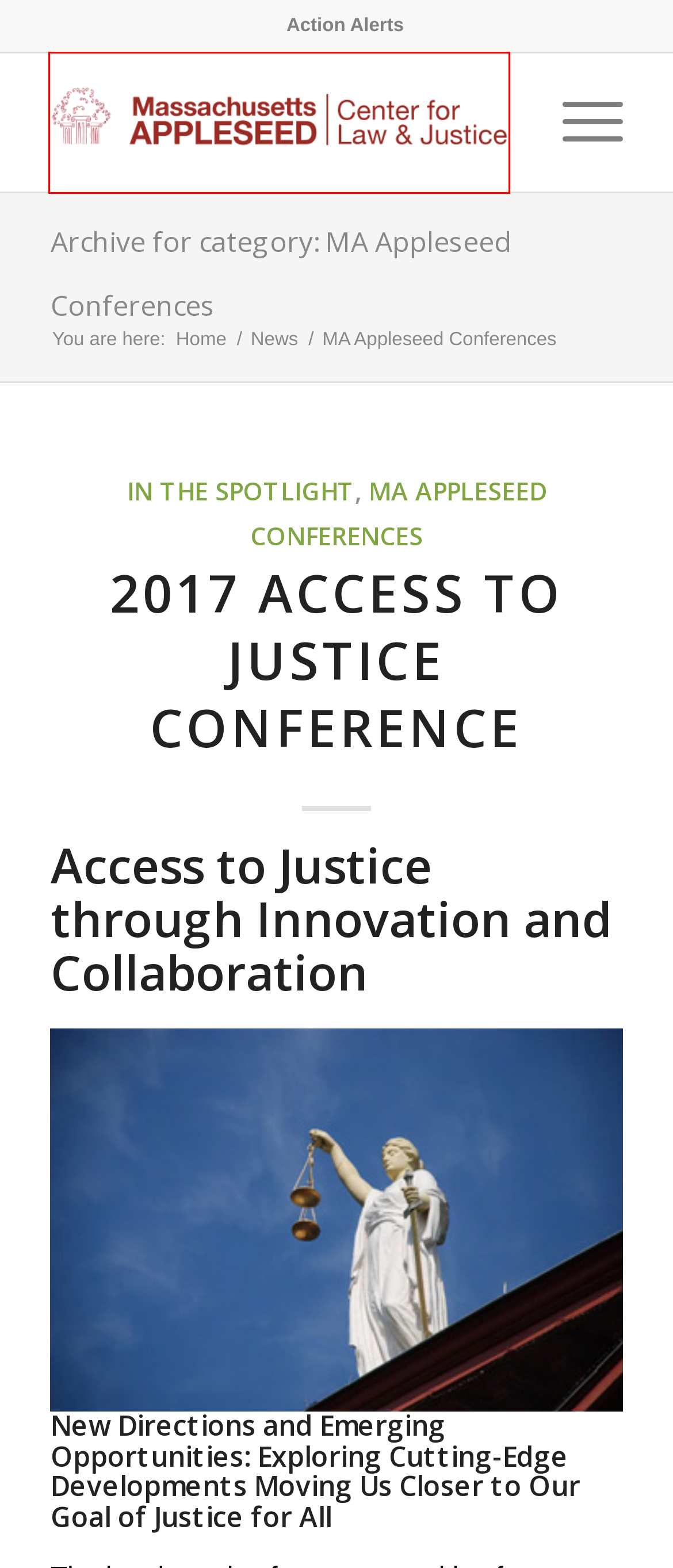You are looking at a screenshot of a webpage with a red bounding box around an element. Determine the best matching webpage description for the new webpage resulting from clicking the element in the red bounding box. Here are the descriptions:
A. 2014 School Climates Conference - Massachusetts Appleseed
B. Massachusetts Appleseed Center for Law & Justice : Sign Up to Stay in Touch
C. In the Spotlight Archives - Massachusetts Appleseed
D. 2017 Access to Justice Conference - Massachusetts Appleseed
E. Stephanoff Media – photo video website design marketing
F. News - Massachusetts Appleseed
G. 2024 Good Apple Reception - Massachusetts Appleseed
H. Home - Massachusetts Appleseed

H